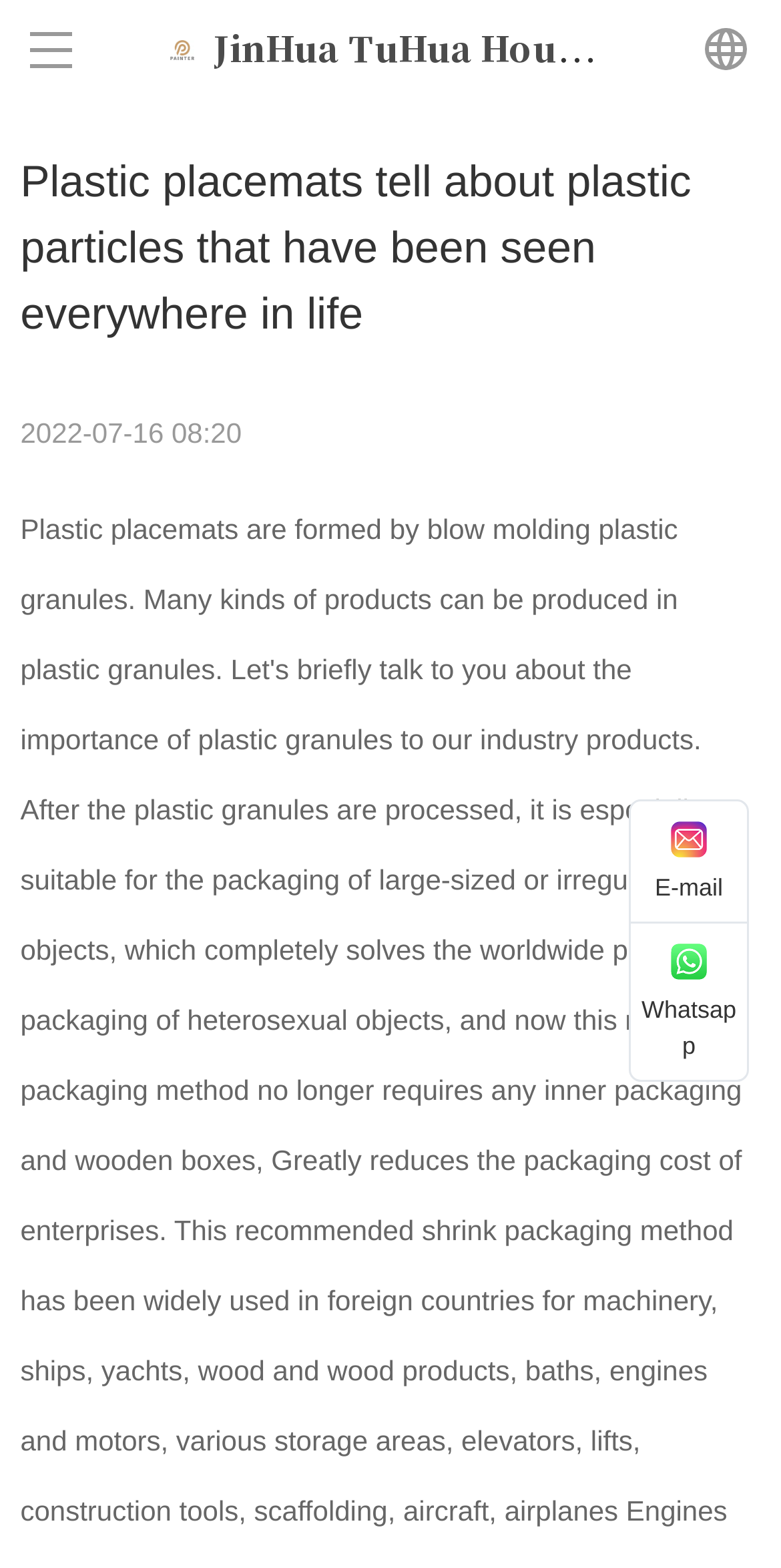Show the bounding box coordinates of the region that should be clicked to follow the instruction: "Read about 'Build Relationships'."

None